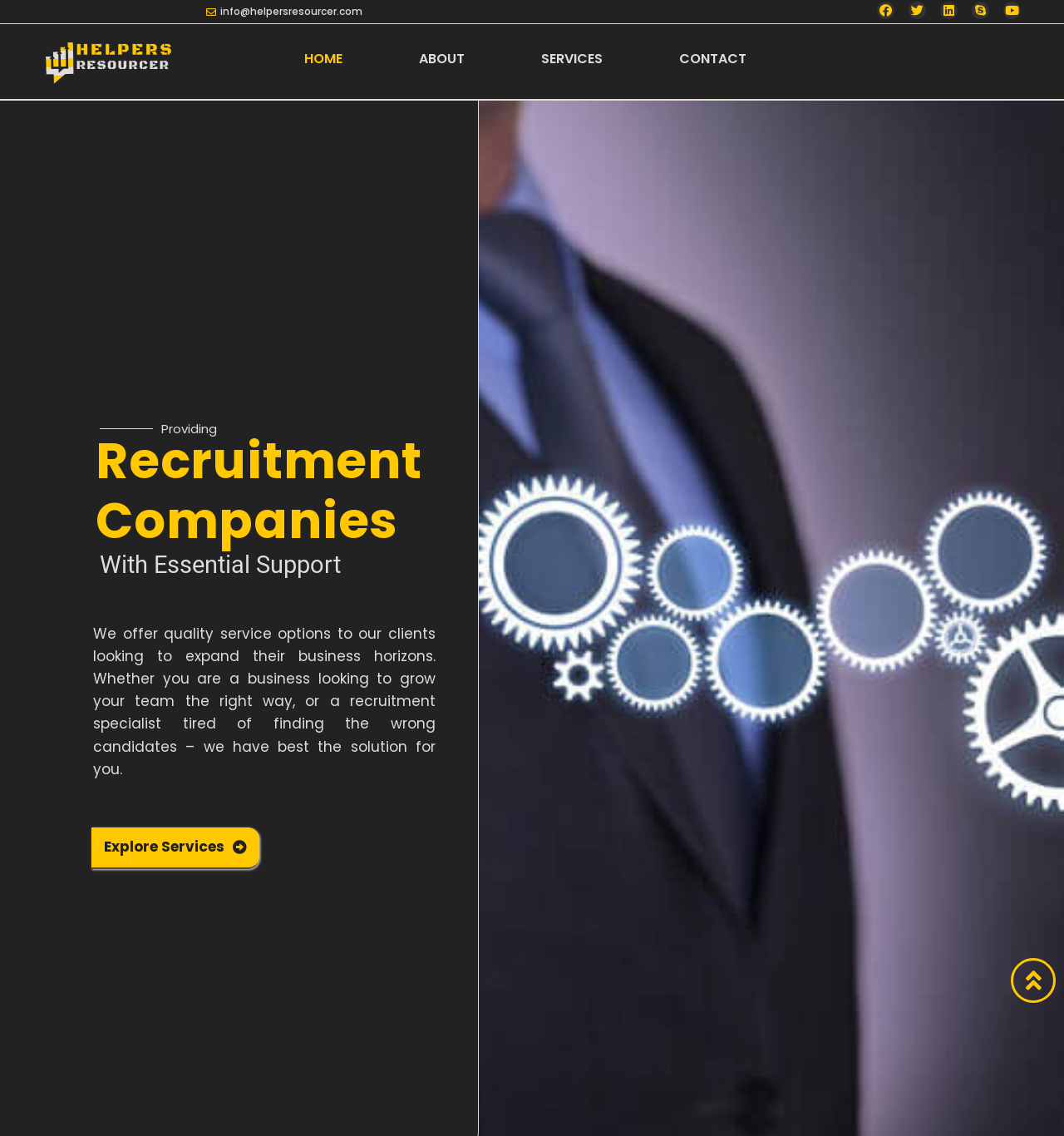Locate the bounding box for the described UI element: "Explore Services". Ensure the coordinates are four float numbers between 0 and 1, formatted as [left, top, right, bottom].

[0.086, 0.728, 0.244, 0.765]